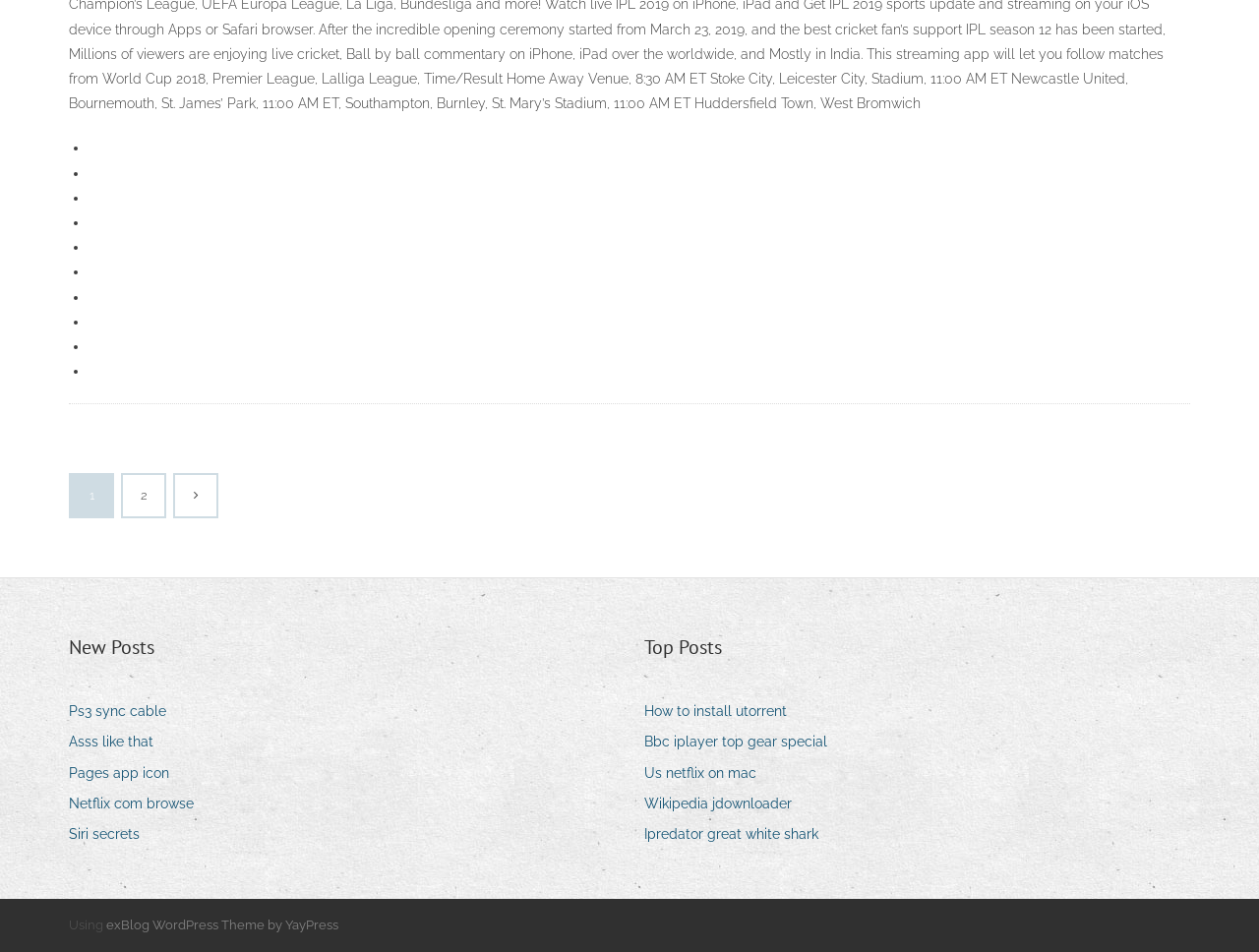Use a single word or phrase to answer the following:
How many links are there in the first section?

5